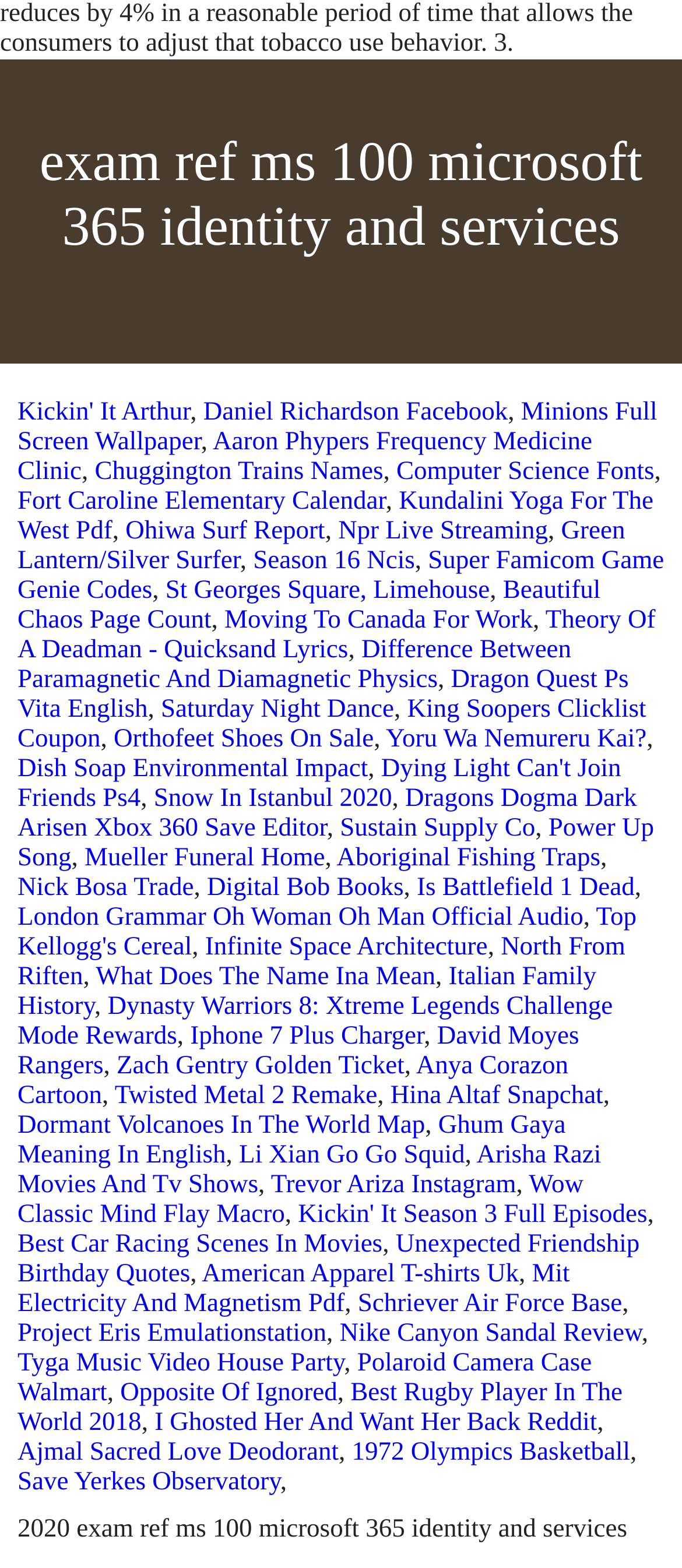Could you indicate the bounding box coordinates of the region to click in order to complete this instruction: "Click on the link to Kickin' It Arthur".

[0.026, 0.254, 0.279, 0.272]